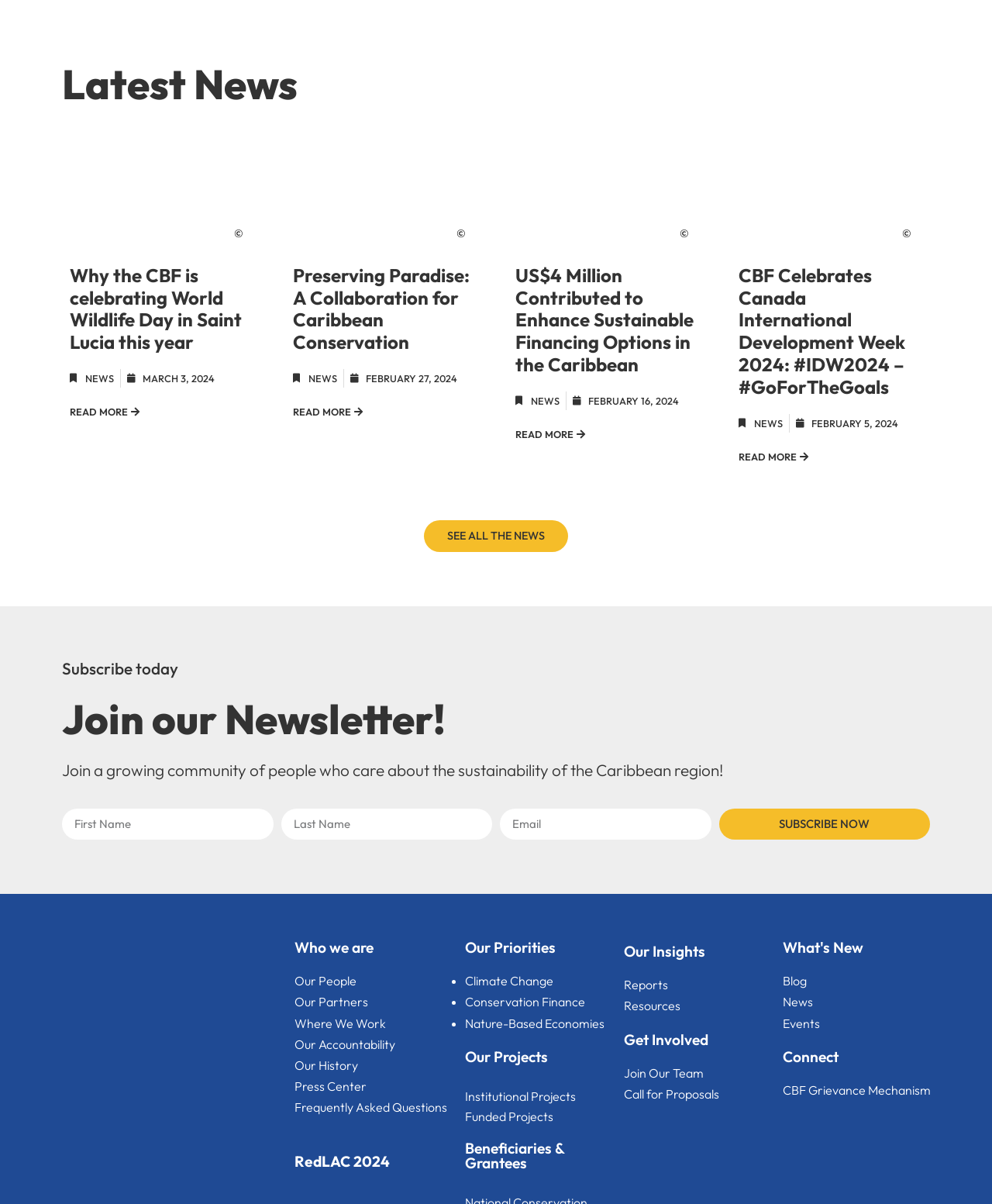Please give a succinct answer using a single word or phrase:
What are the priorities of RedLAC 2024?

Climate Change, Conservation Finance, Nature-Based Economies